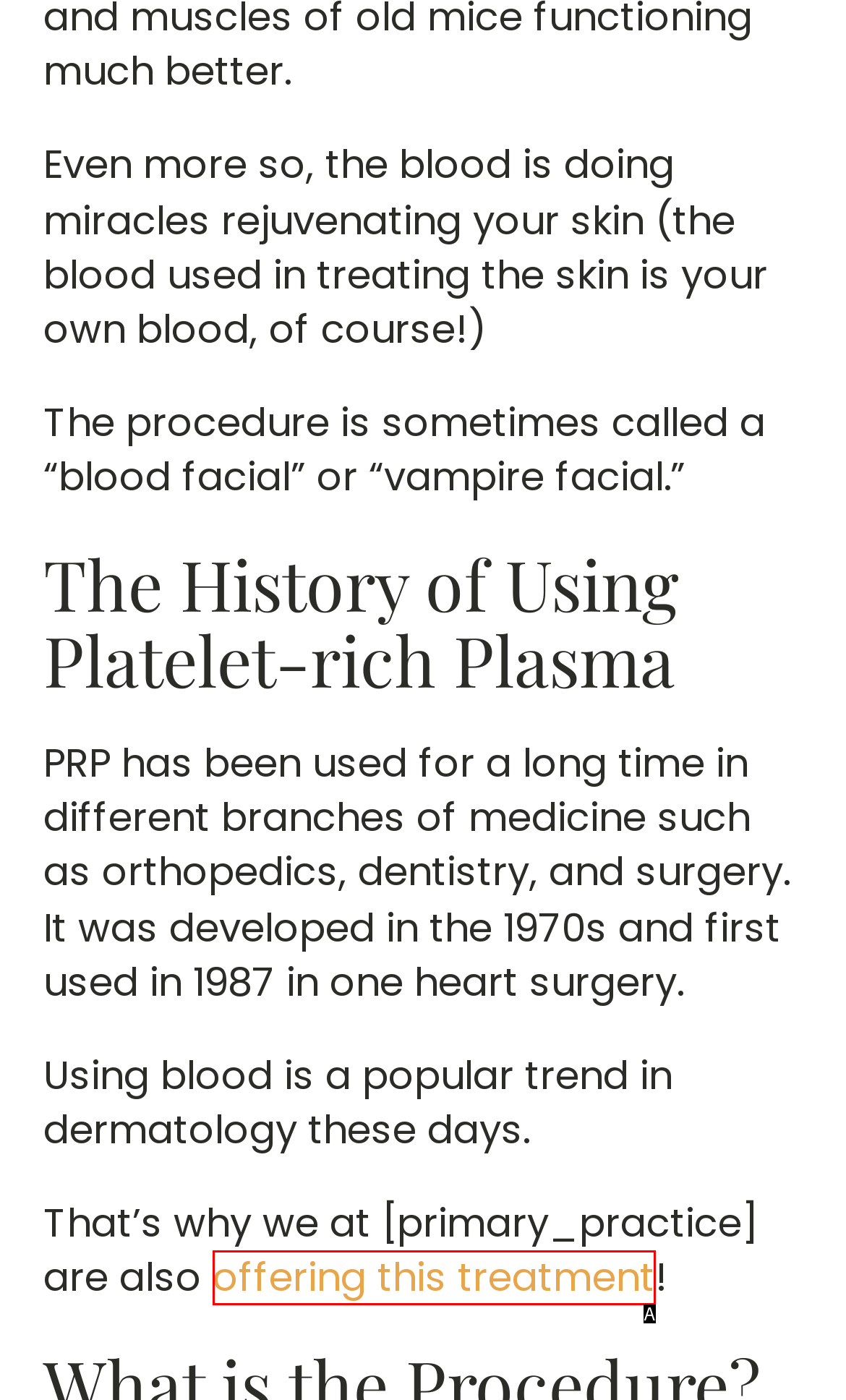Determine which HTML element matches the given description: offering this treatment. Provide the corresponding option's letter directly.

A